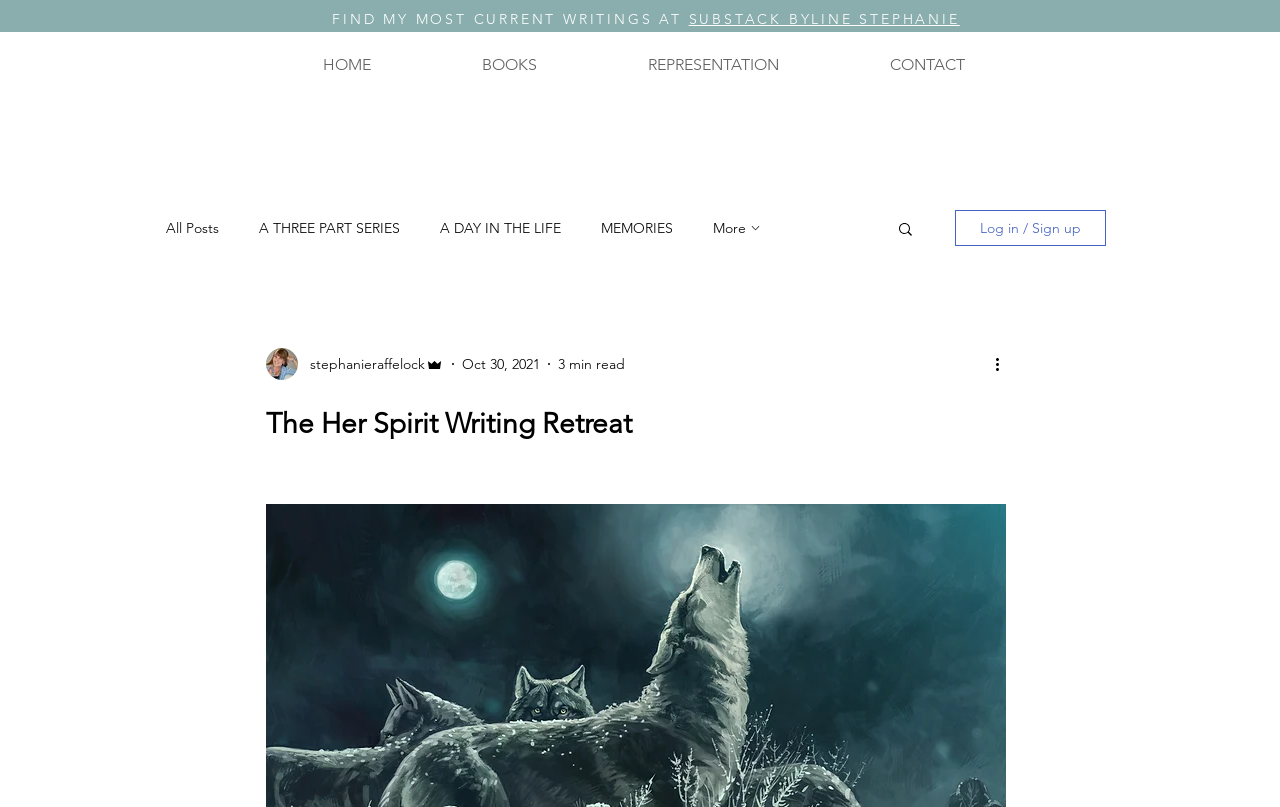Pinpoint the bounding box coordinates of the element that must be clicked to accomplish the following instruction: "go to home page". The coordinates should be in the format of four float numbers between 0 and 1, i.e., [left, top, right, bottom].

[0.209, 0.041, 0.333, 0.119]